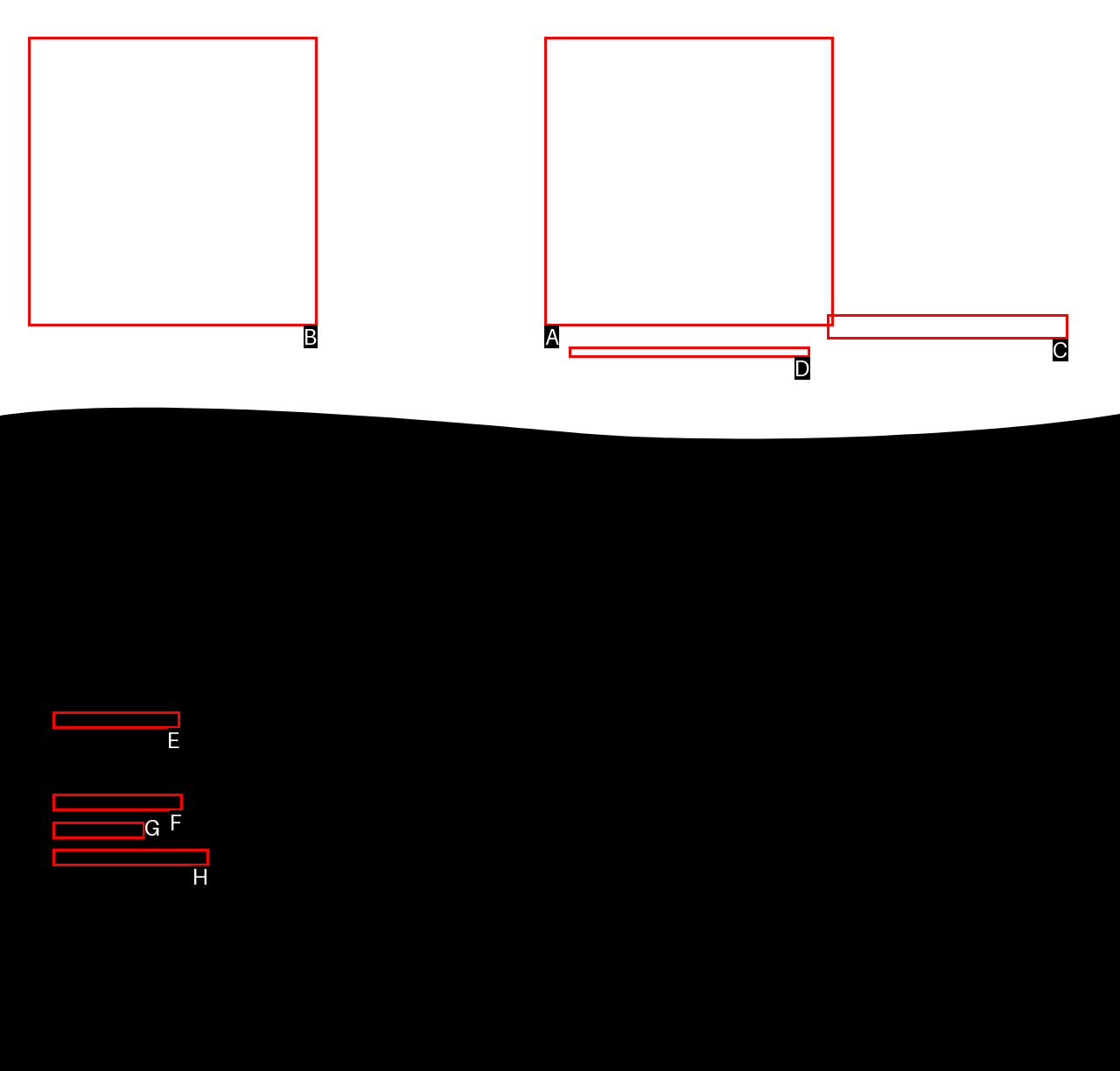Identify the letter of the UI element needed to carry out the task: Click on the 'Pink Oval Cluster Diamond Flower Ring' link
Reply with the letter of the chosen option.

B